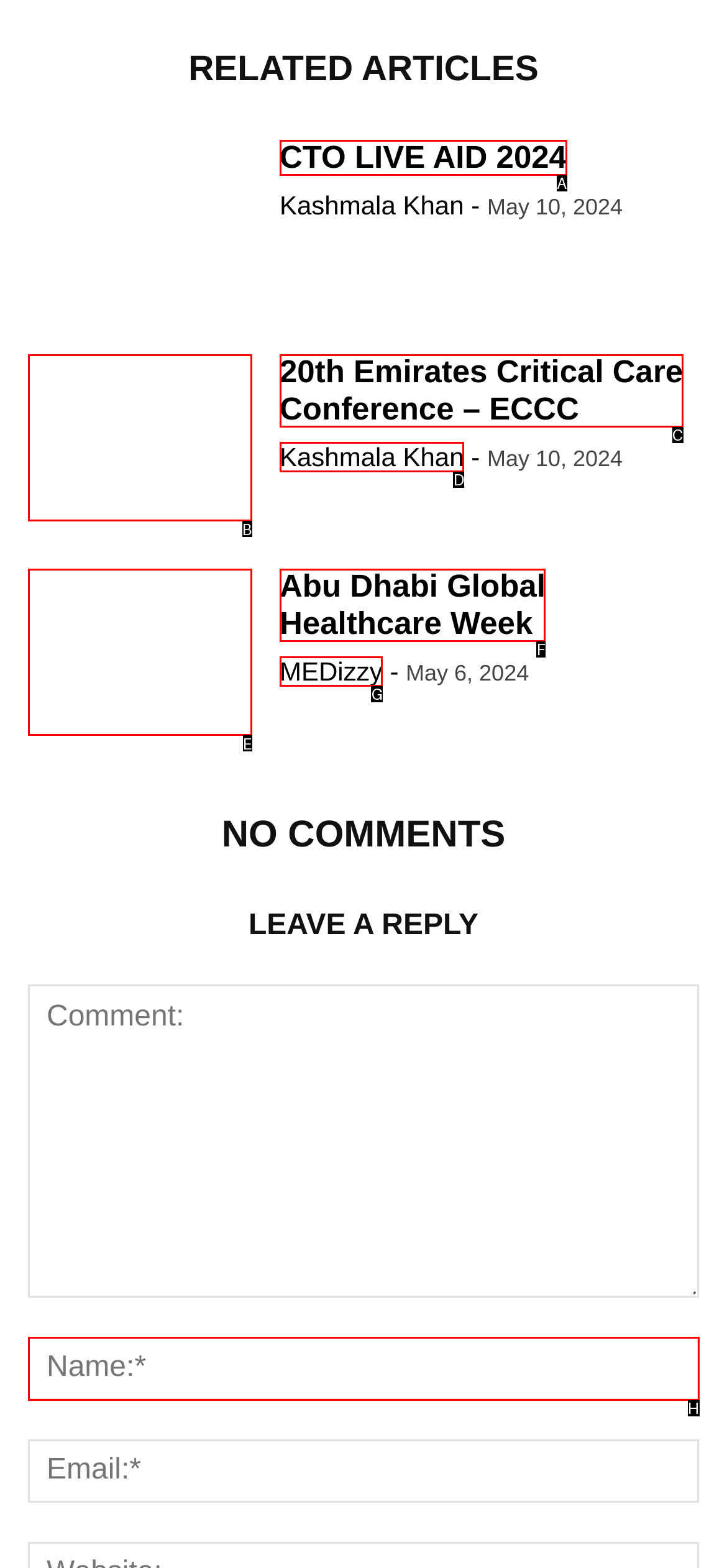Determine which HTML element matches the given description: Kashmala Khan. Provide the corresponding option's letter directly.

D